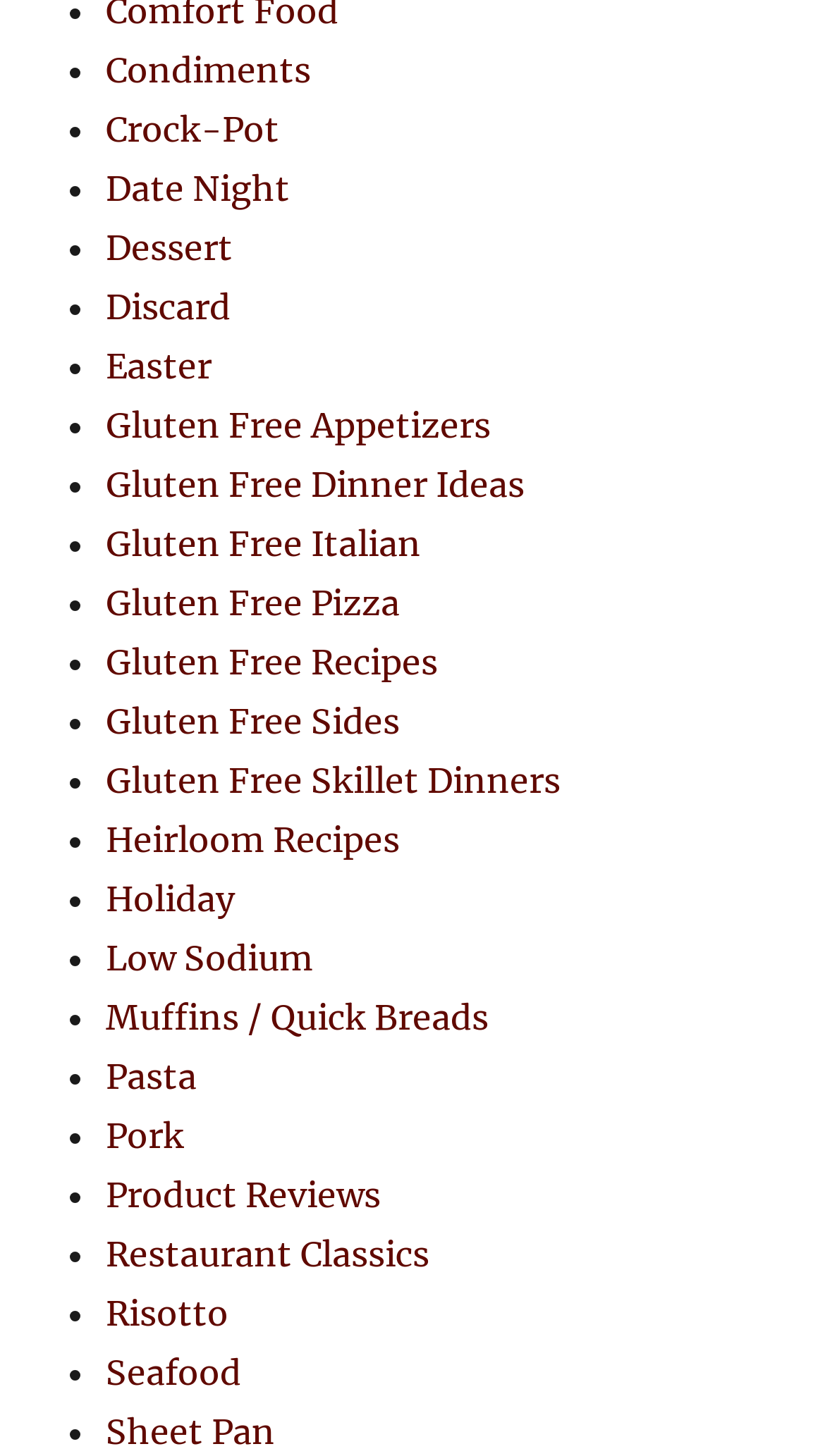Find the bounding box coordinates for the area you need to click to carry out the instruction: "View Gluten Free Recipes". The coordinates should be four float numbers between 0 and 1, indicated as [left, top, right, bottom].

[0.128, 0.44, 0.531, 0.469]